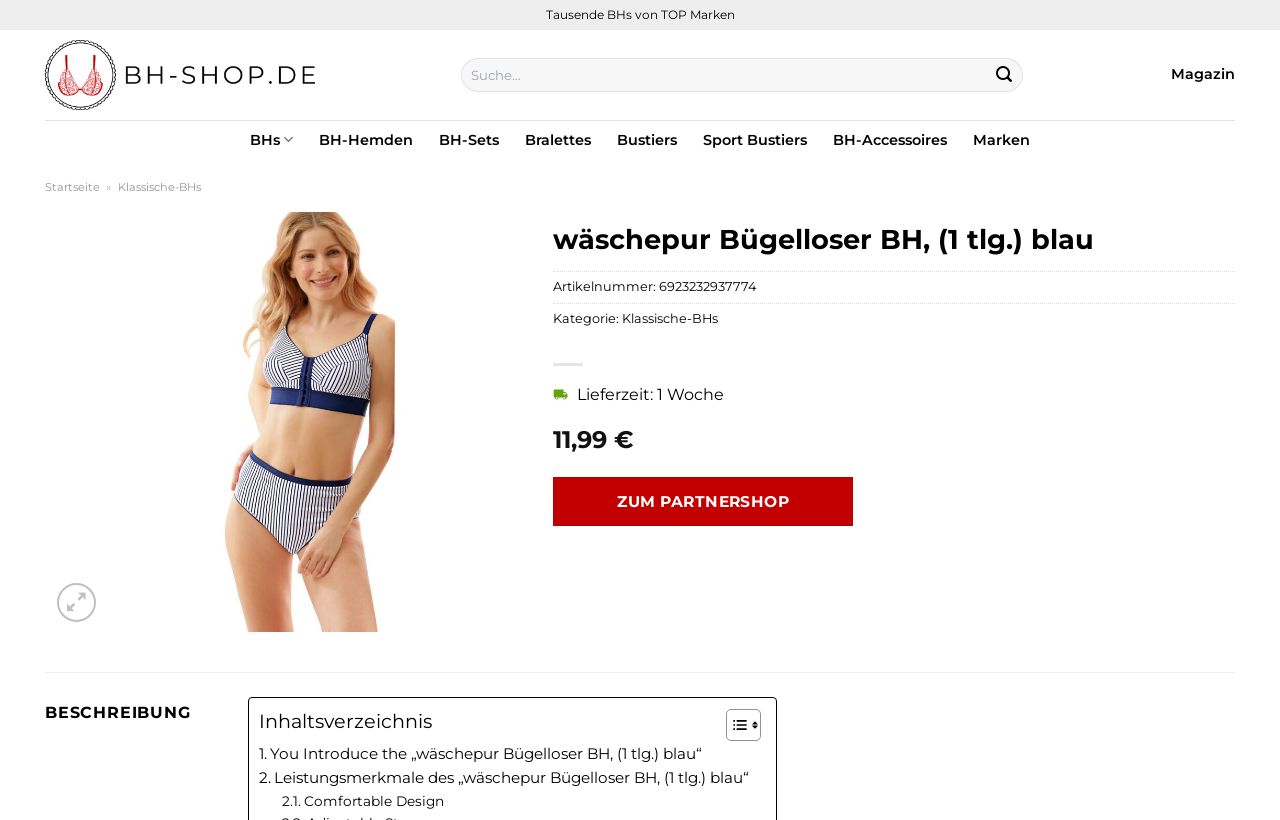Reply to the question with a single word or phrase:
What is the article number of the wäschepur Bügelloser BH?

6923232937774